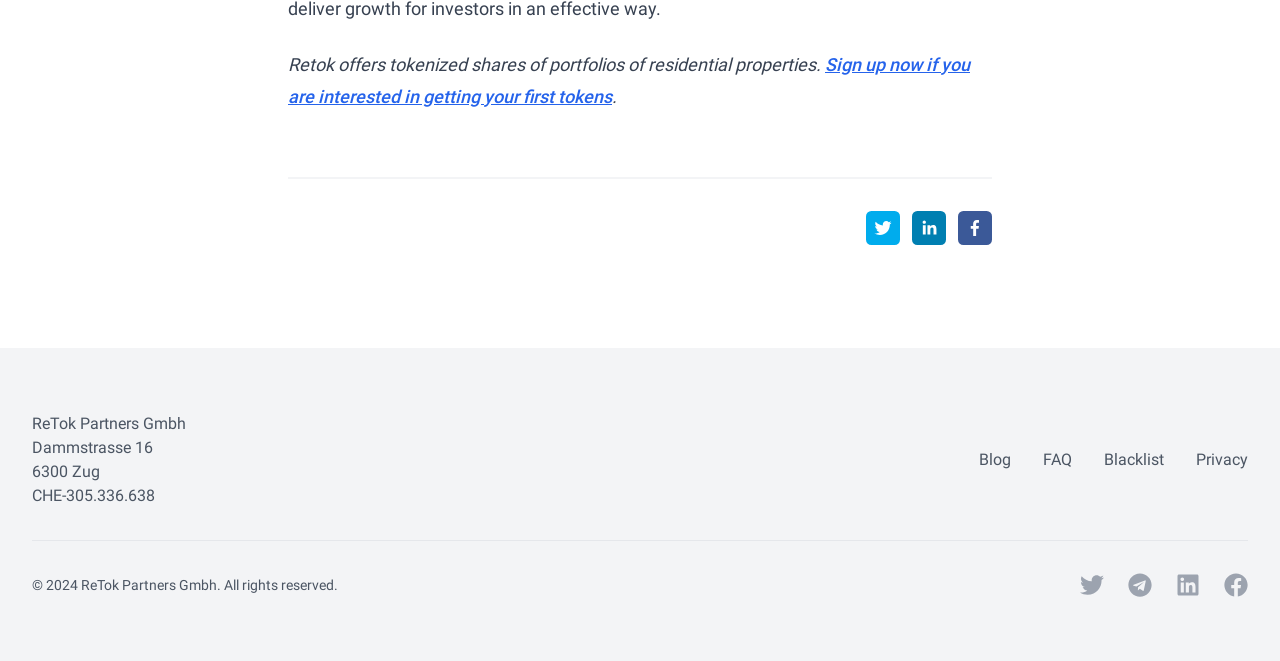Determine the bounding box coordinates of the region to click in order to accomplish the following instruction: "Go to LinkedIn". Provide the coordinates as four float numbers between 0 and 1, specifically [left, top, right, bottom].

[0.919, 0.866, 0.938, 0.903]